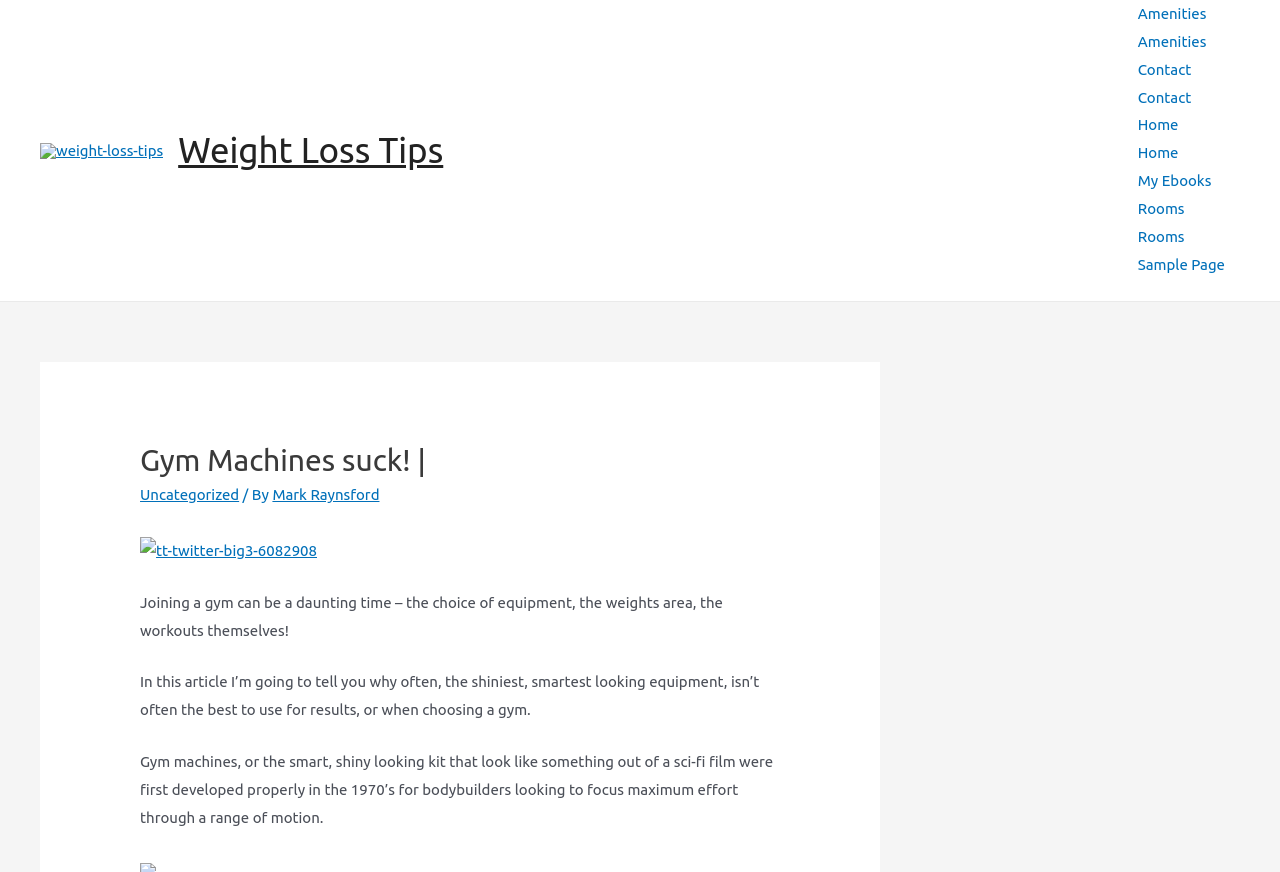Locate the bounding box coordinates of the clickable element to fulfill the following instruction: "Read about Amenities". Provide the coordinates as four float numbers between 0 and 1 in the format [left, top, right, bottom].

[0.877, 0.0, 0.969, 0.032]